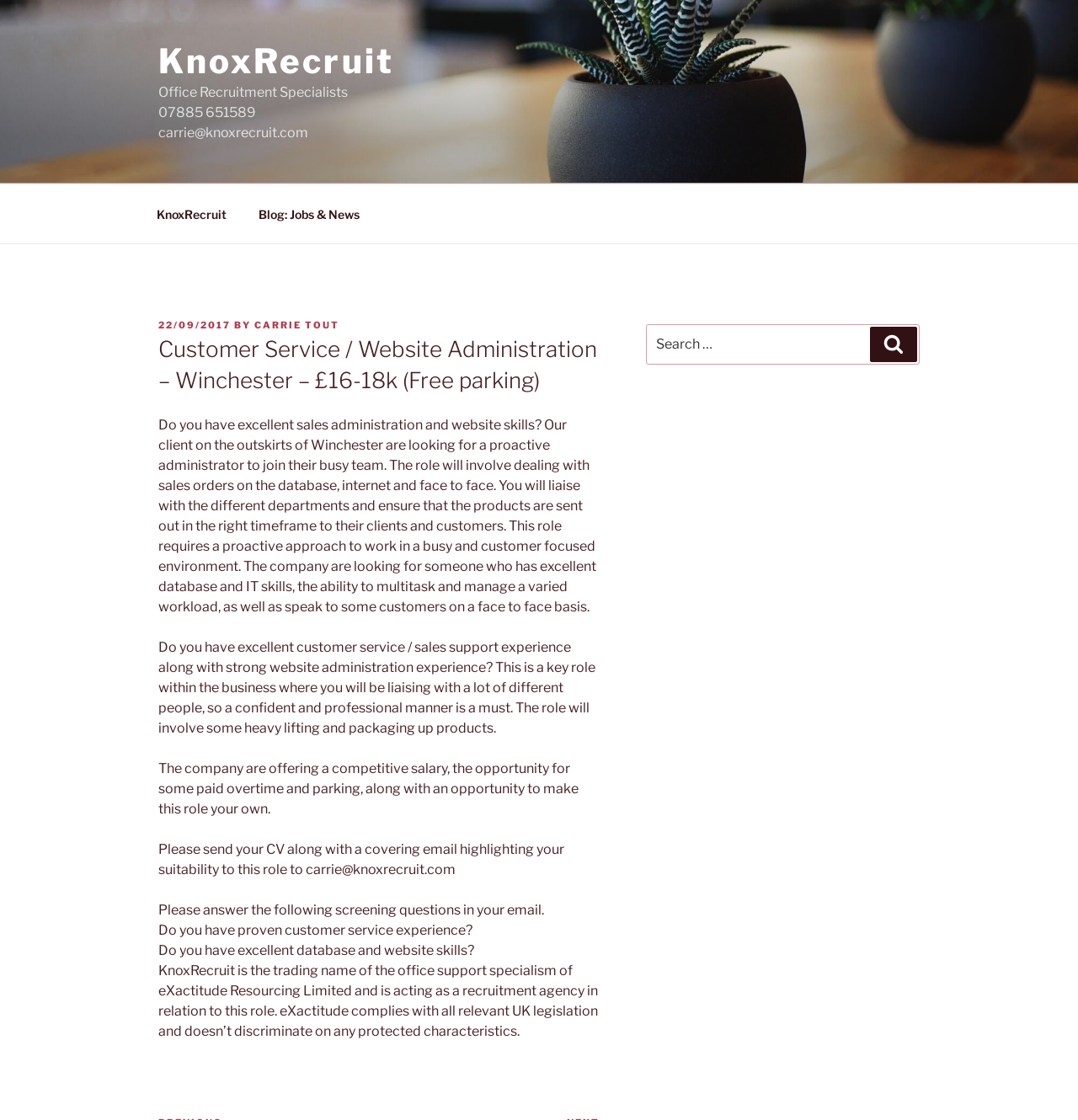What is the contact email for sending CV and covering email?
Look at the image and respond with a single word or a short phrase.

carrie@knoxrecruit.com